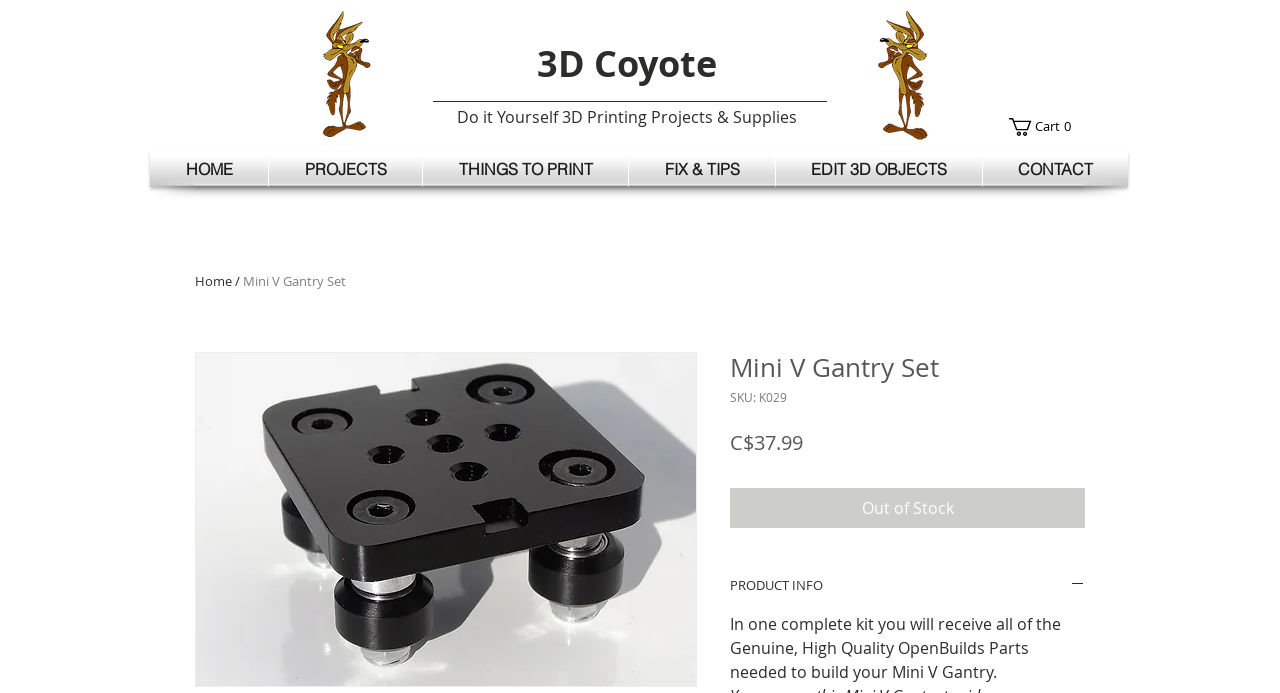Determine the bounding box coordinates of the section to be clicked to follow the instruction: "Check the product price". The coordinates should be given as four float numbers between 0 and 1, formatted as [left, top, right, bottom].

[0.57, 0.619, 0.627, 0.658]